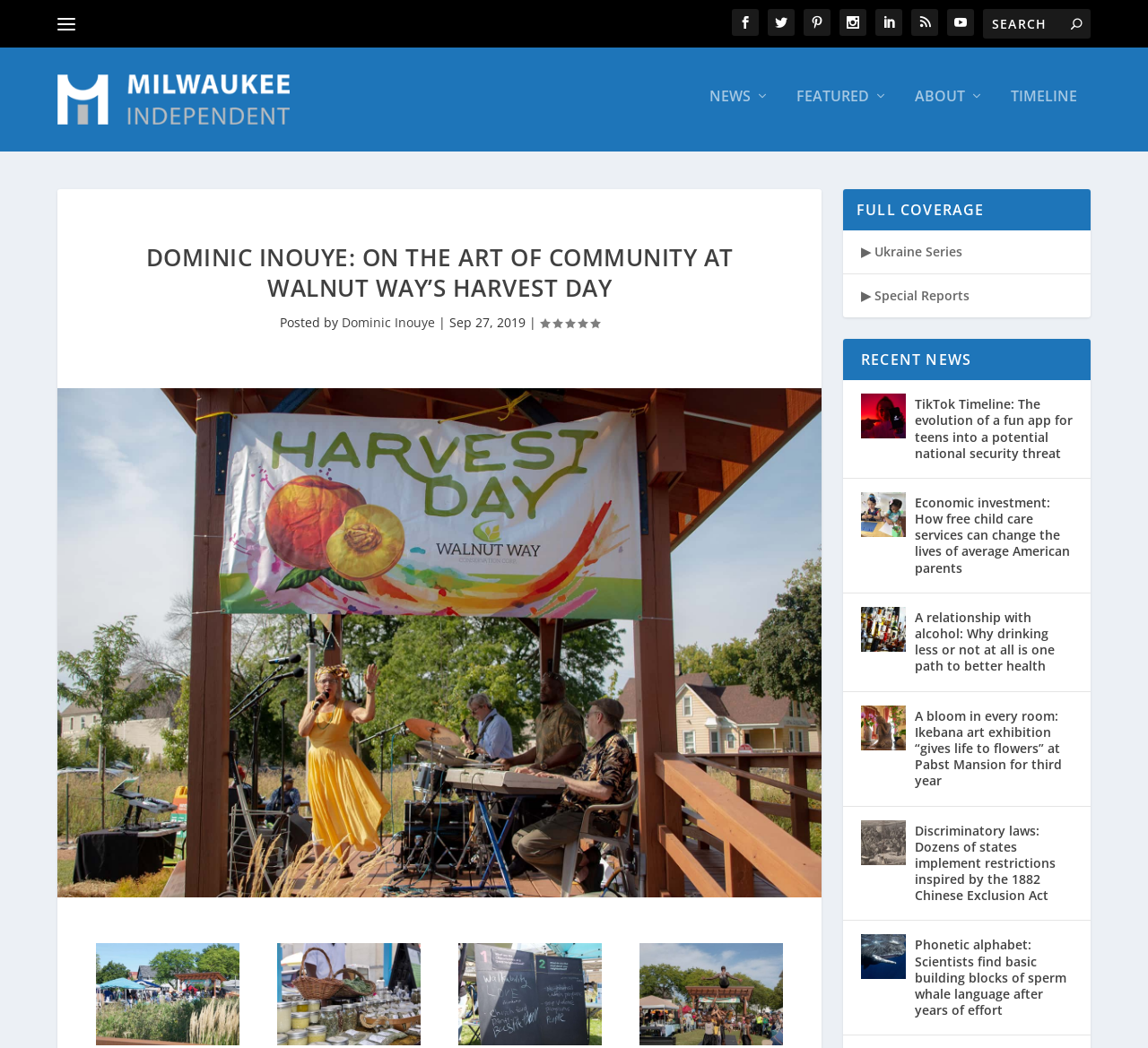Provide the bounding box coordinates of the area you need to click to execute the following instruction: "Check recent news".

[0.734, 0.317, 0.95, 0.356]